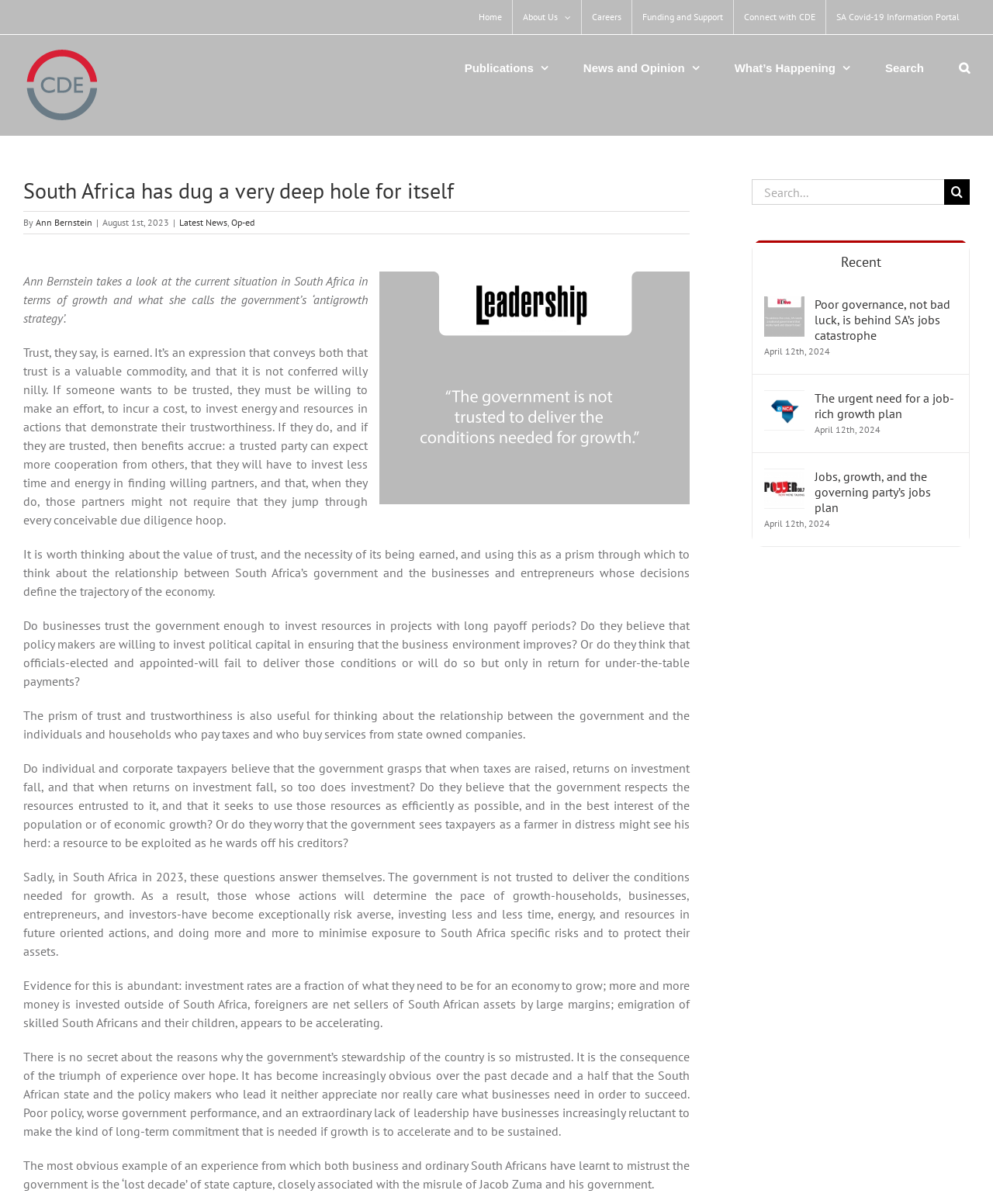Examine the image carefully and respond to the question with a detailed answer: 
What is the name of the organization?

I found the answer by looking at the logo and the text 'CDE – The Centre For Development and Enterprise Logo' which indicates that the organization's name is Centre for Development and Enterprise.